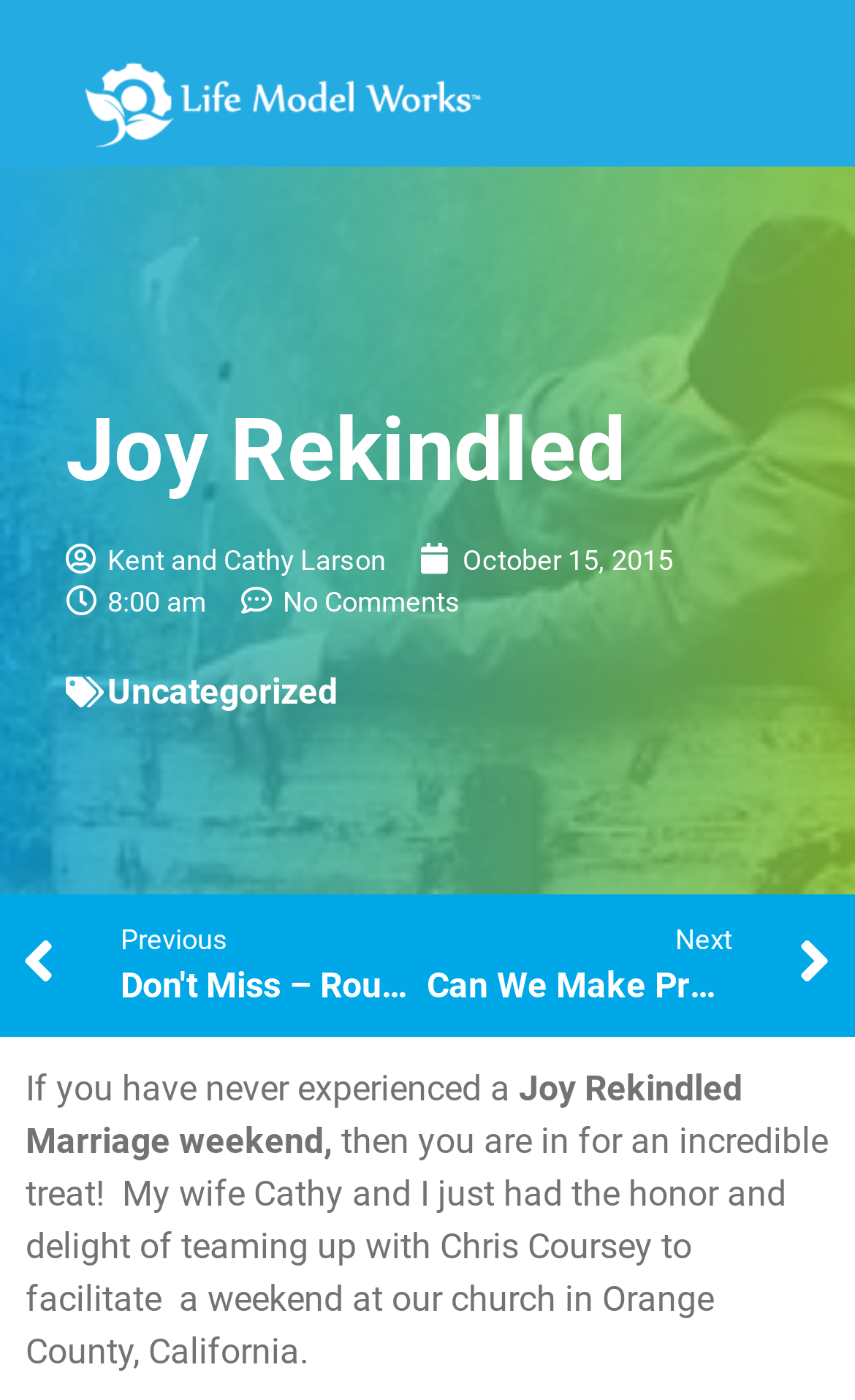Provide the bounding box coordinates of the HTML element this sentence describes: "Kent and Cathy Larson". The bounding box coordinates consist of four float numbers between 0 and 1, i.e., [left, top, right, bottom].

[0.077, 0.385, 0.451, 0.415]